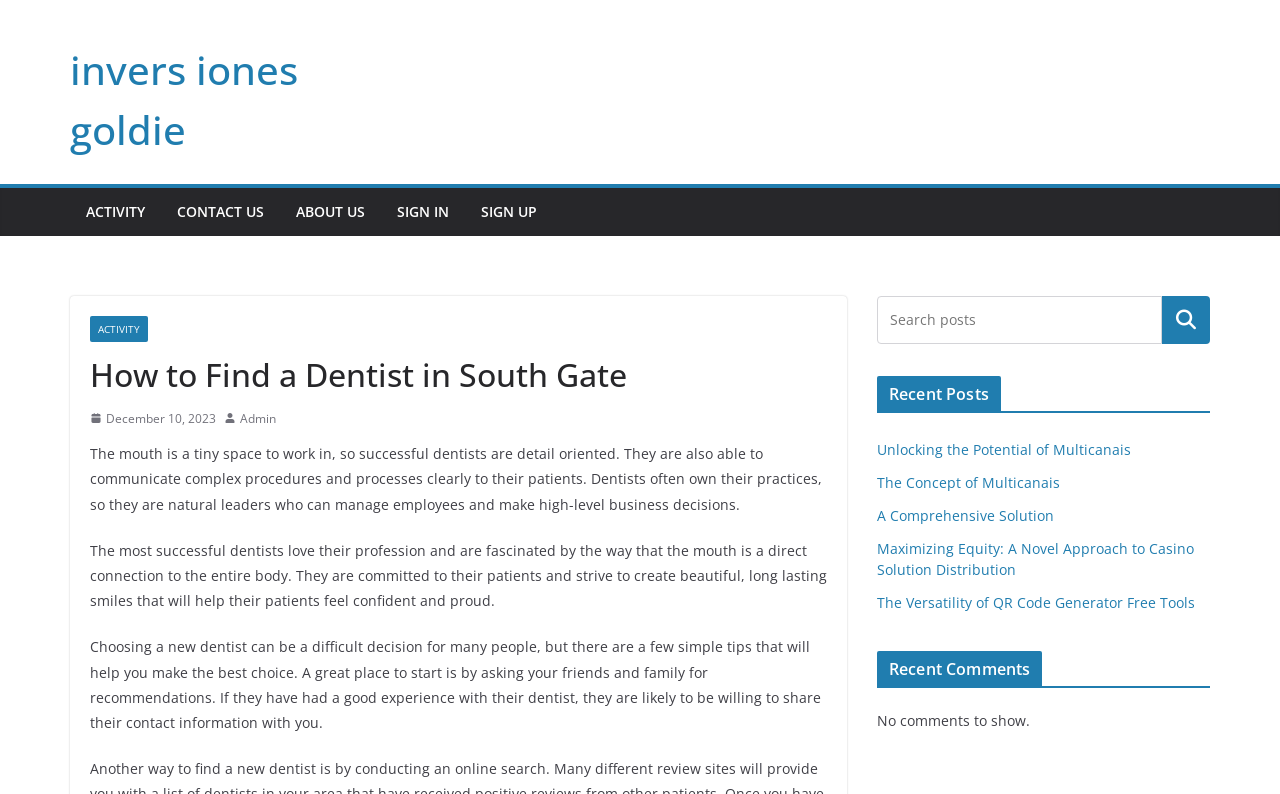Give a concise answer using one word or a phrase to the following question:
Are there any comments on the webpage?

No